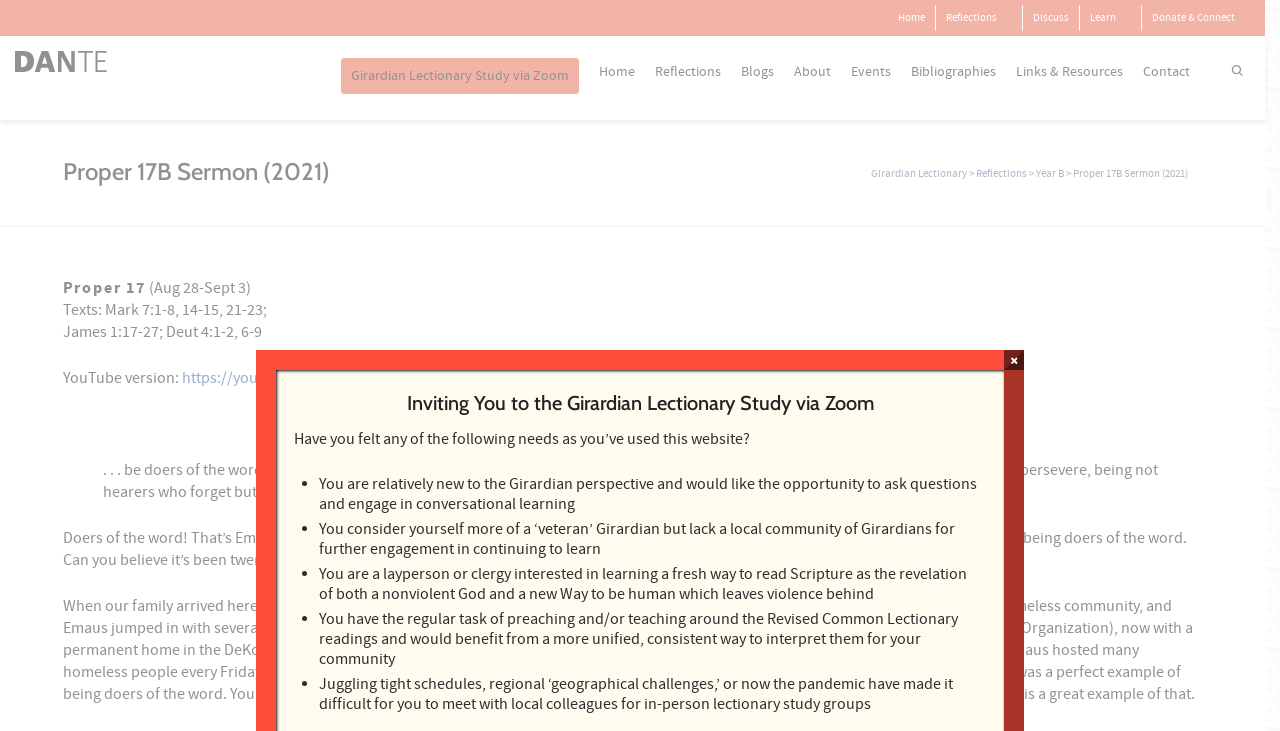Please provide the bounding box coordinates for the element that needs to be clicked to perform the instruction: "Search for something". The coordinates must consist of four float numbers between 0 and 1, formatted as [left, top, right, bottom].

[0.068, 0.055, 0.78, 0.097]